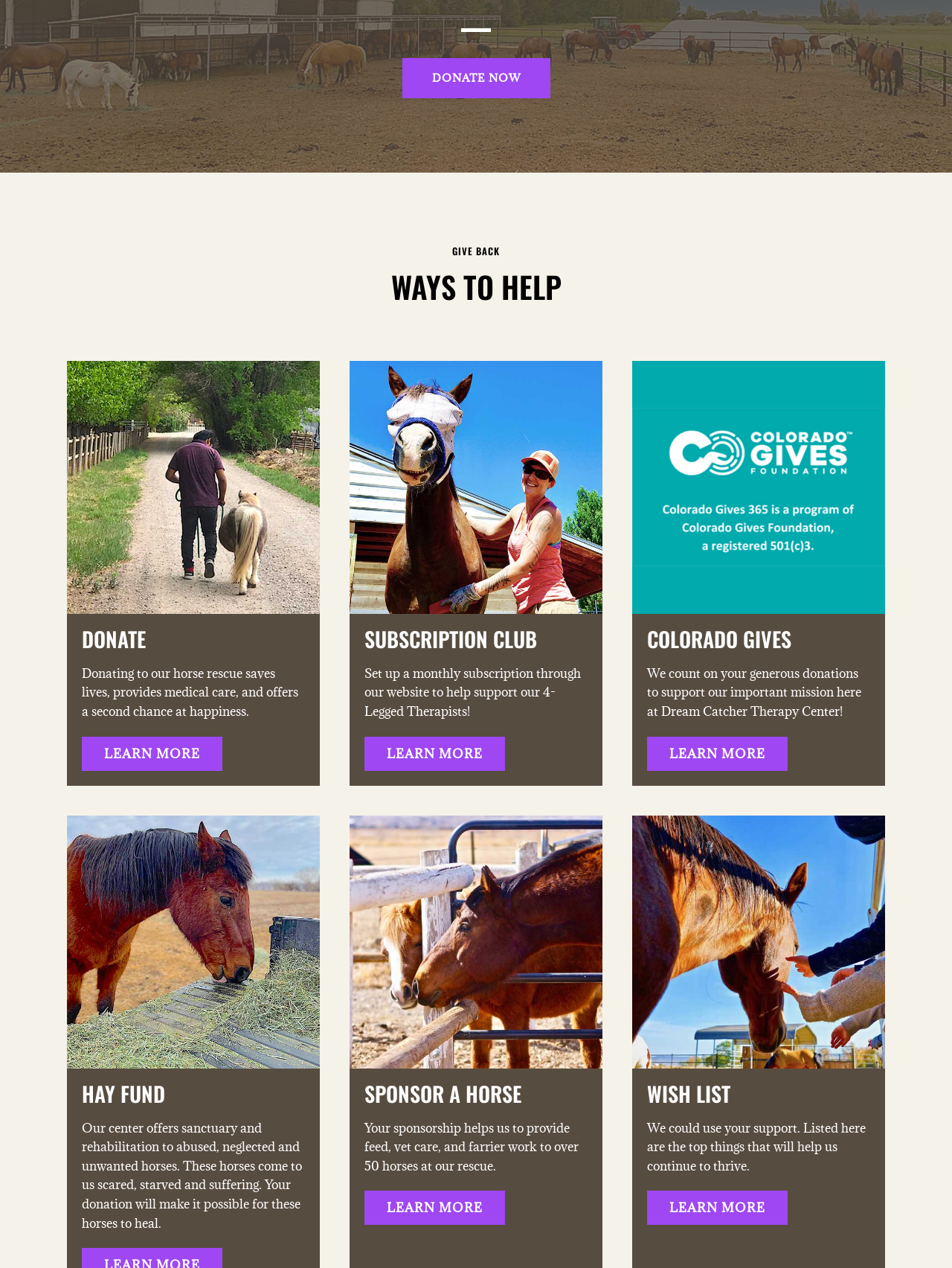How many ways to help are listed on this webpage?
Respond with a short answer, either a single word or a phrase, based on the image.

5